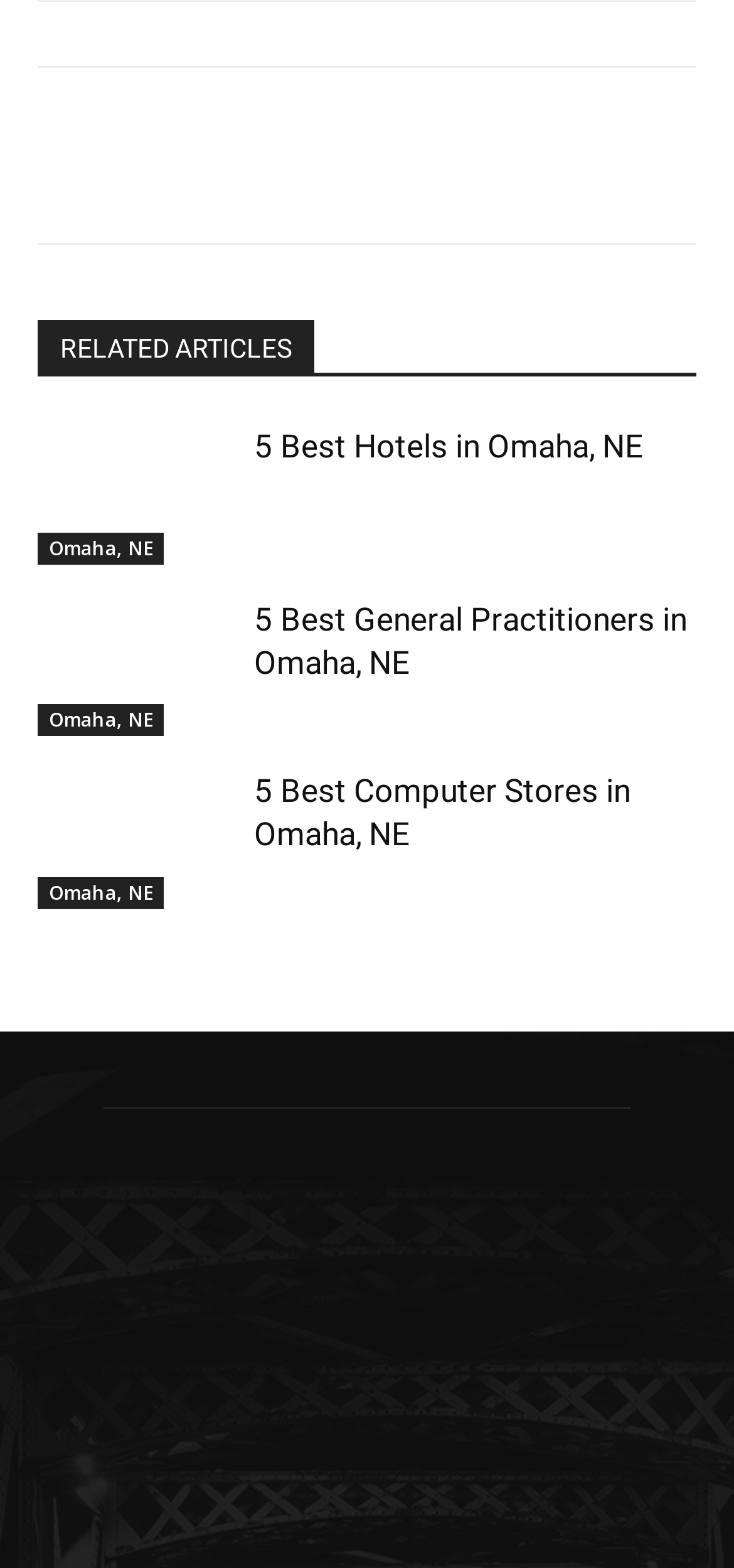Kindly determine the bounding box coordinates for the area that needs to be clicked to execute this instruction: "Browse 5 Best Computer Stores in Omaha, NE".

[0.051, 0.491, 0.321, 0.579]